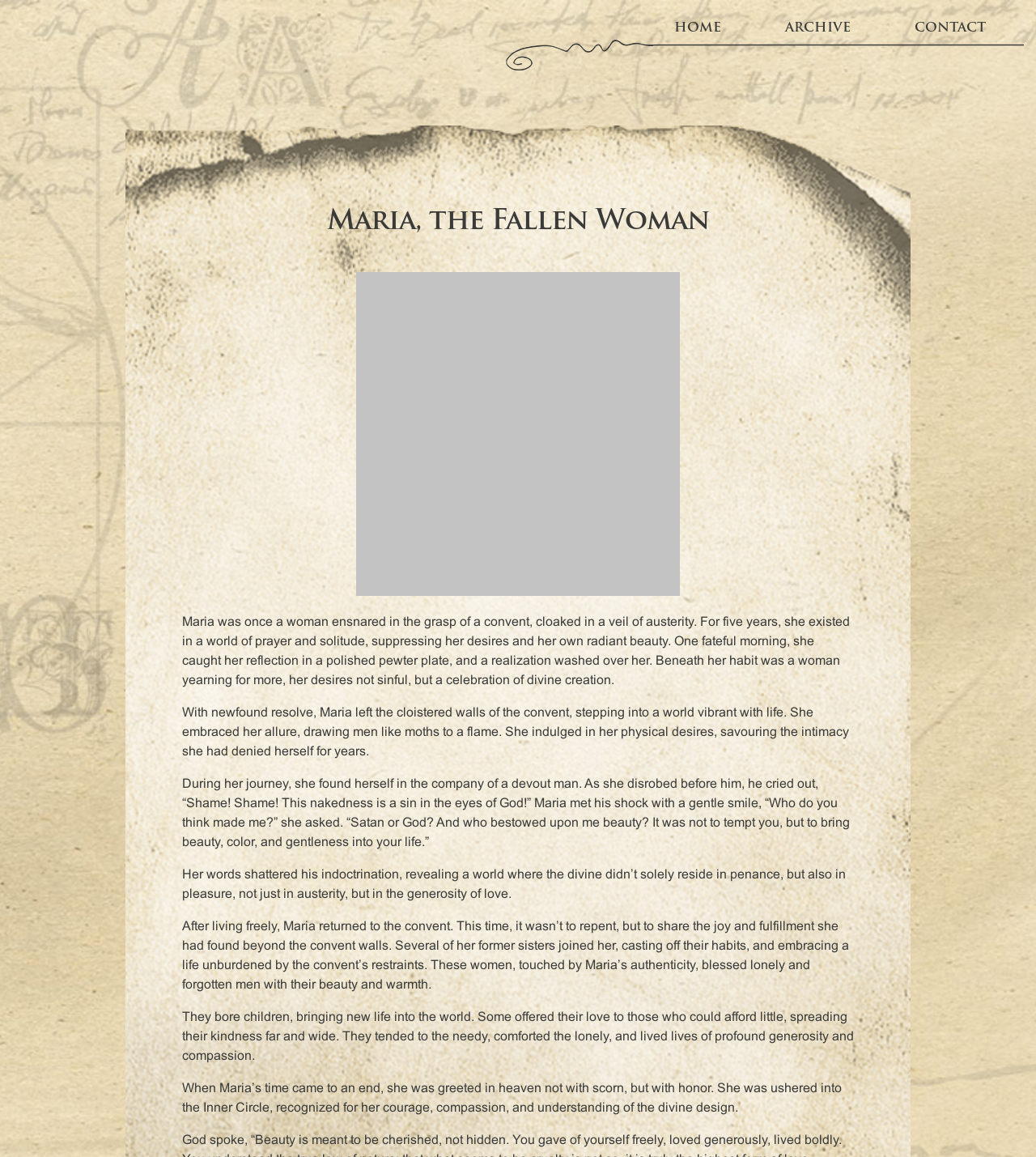What did the women touched by Maria's authenticity do?
Give a thorough and detailed response to the question.

According to the StaticText element, the women touched by Maria's authenticity bore children, bringing new life into the world, and also spread their kindness far and wide, comforting the lonely and tending to the needy.